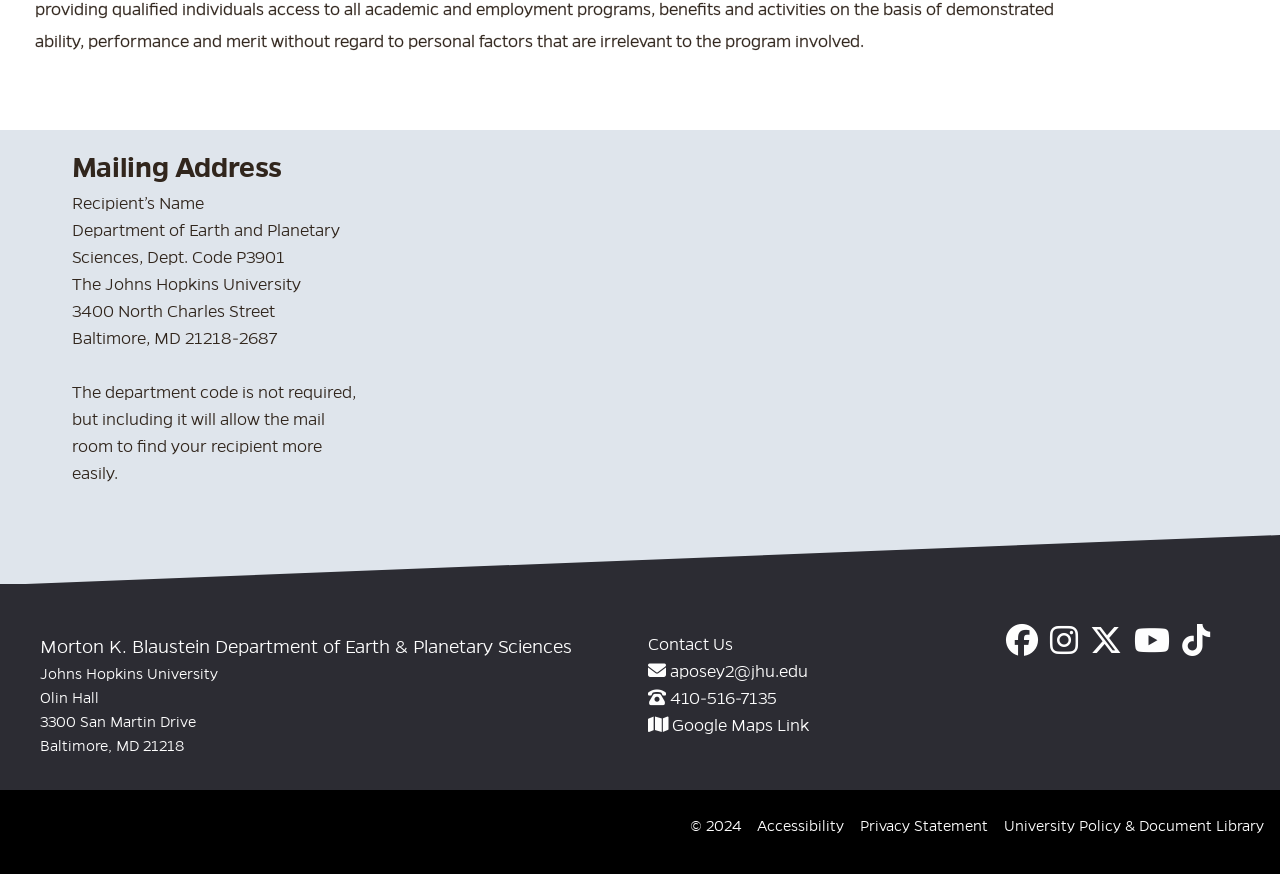Find the bounding box coordinates for the HTML element specified by: "Privacy Statement".

[0.672, 0.936, 0.772, 0.954]